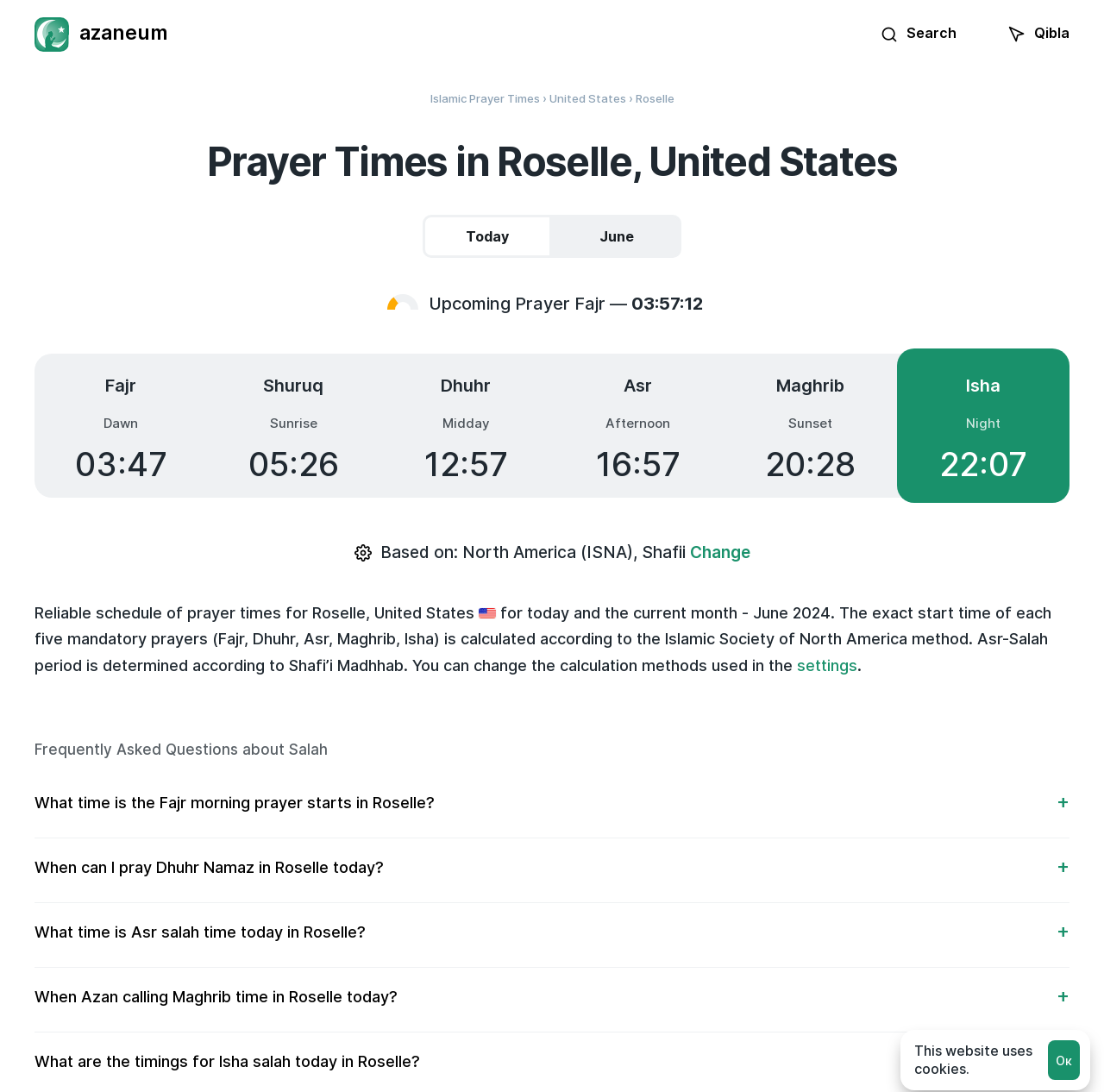Identify the coordinates of the bounding box for the element that must be clicked to accomplish the instruction: "Search for prayer times".

[0.798, 0.022, 0.866, 0.041]